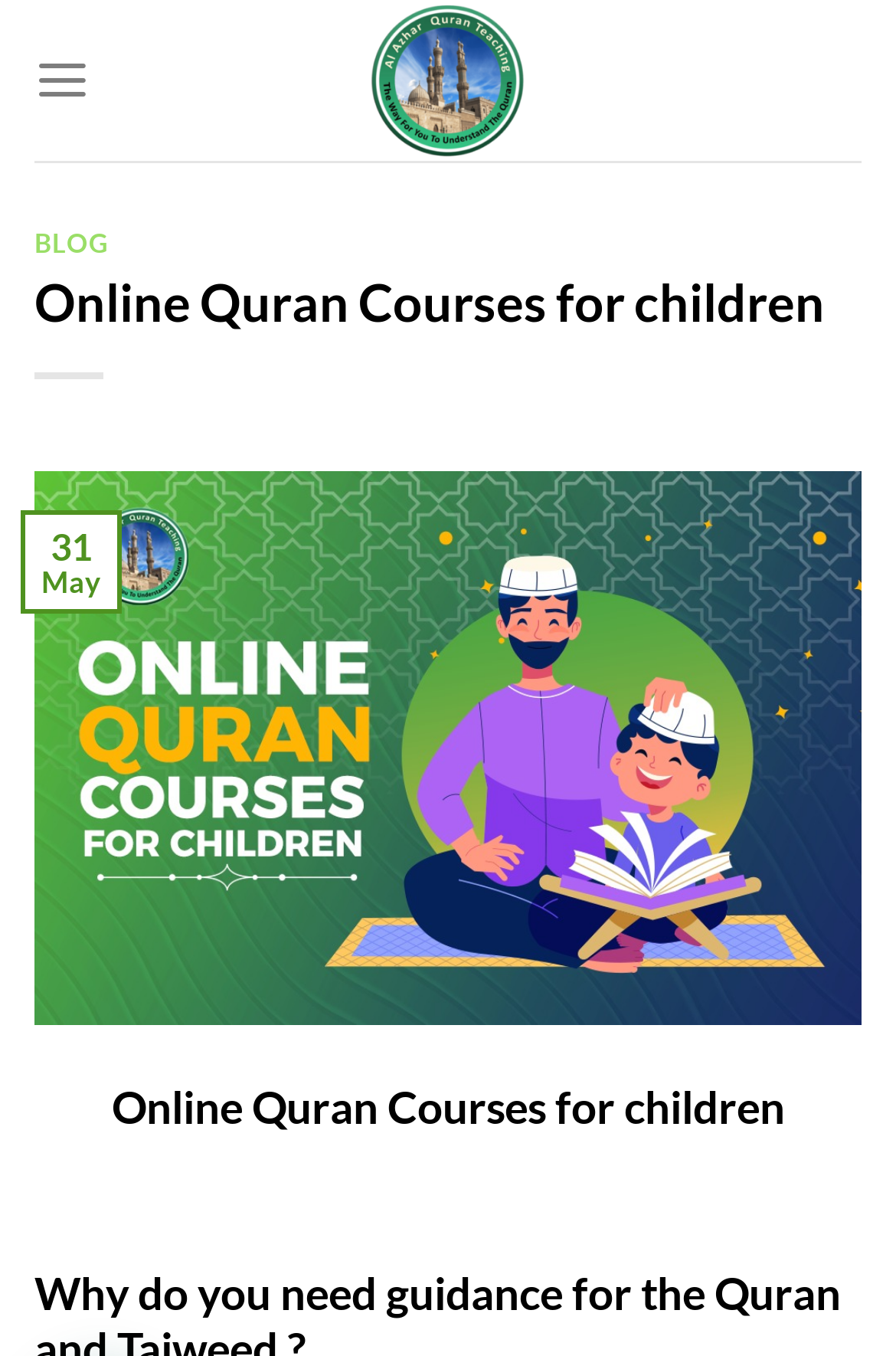What is the main topic of the webpage?
Look at the screenshot and give a one-word or phrase answer.

Online Quran Courses for children